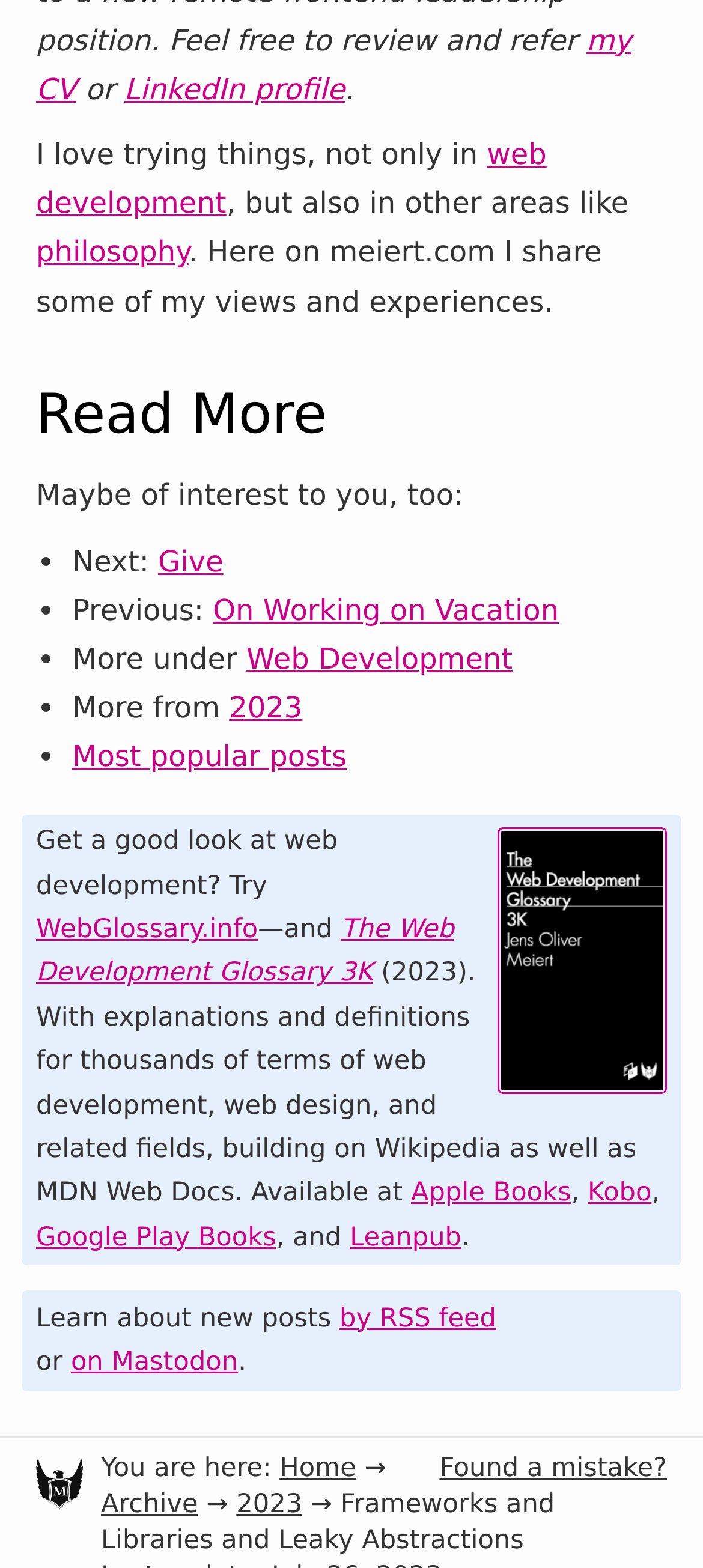What is the current year mentioned on the webpage?
Provide a comprehensive and detailed answer to the question.

The current year mentioned on the webpage can be found in multiple places, including the text 'The Web Development Glossary 3K (2023)...' and the link '2023' in the section 'You are here:'.